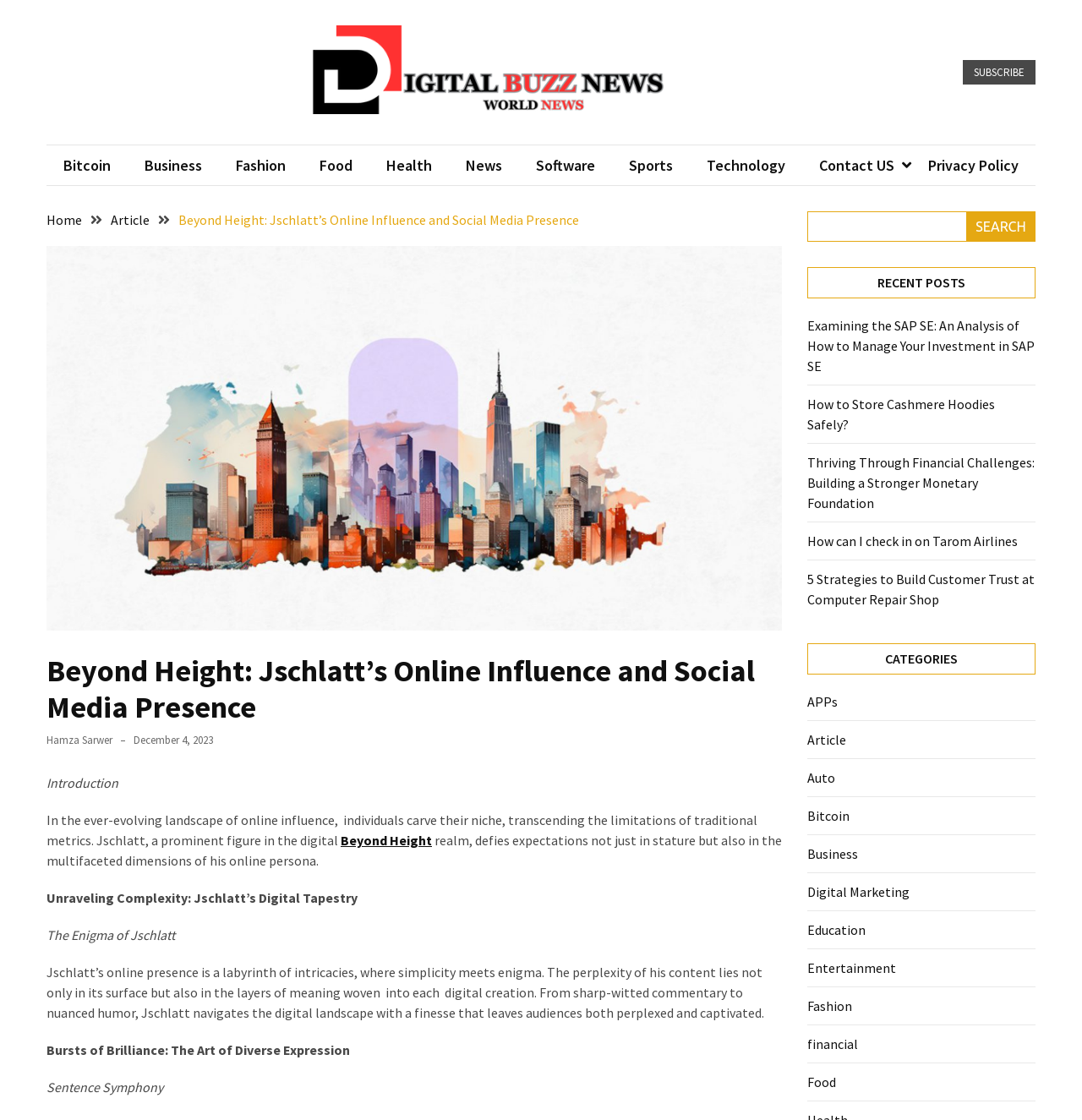What is the text of the button in the search section?
Use the image to give a comprehensive and detailed response to the question.

I looked at the search section and found a button with the text 'SEARCH'.